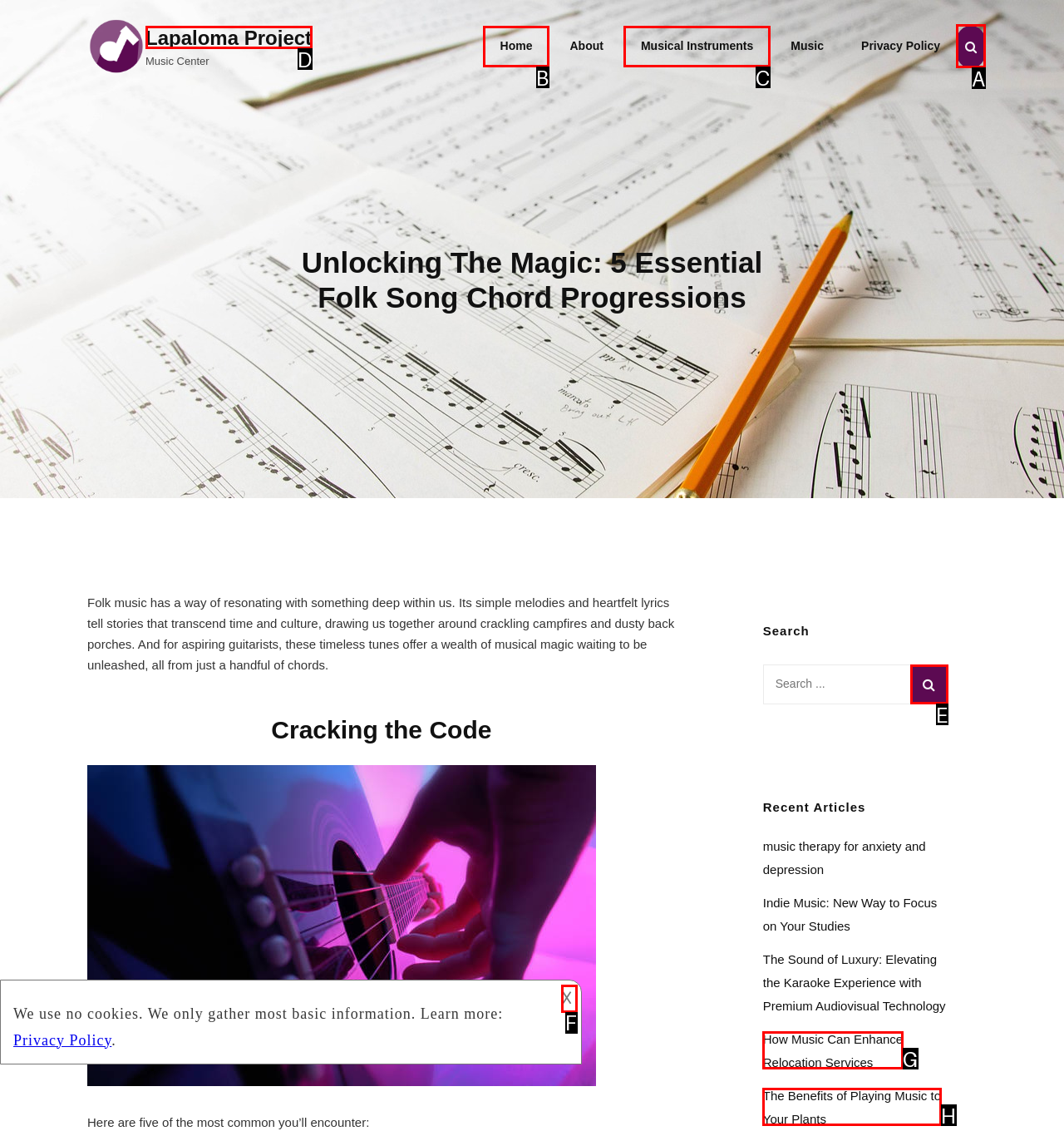Which option should you click on to fulfill this task: Click the SEARCH button? Answer with the letter of the correct choice.

A